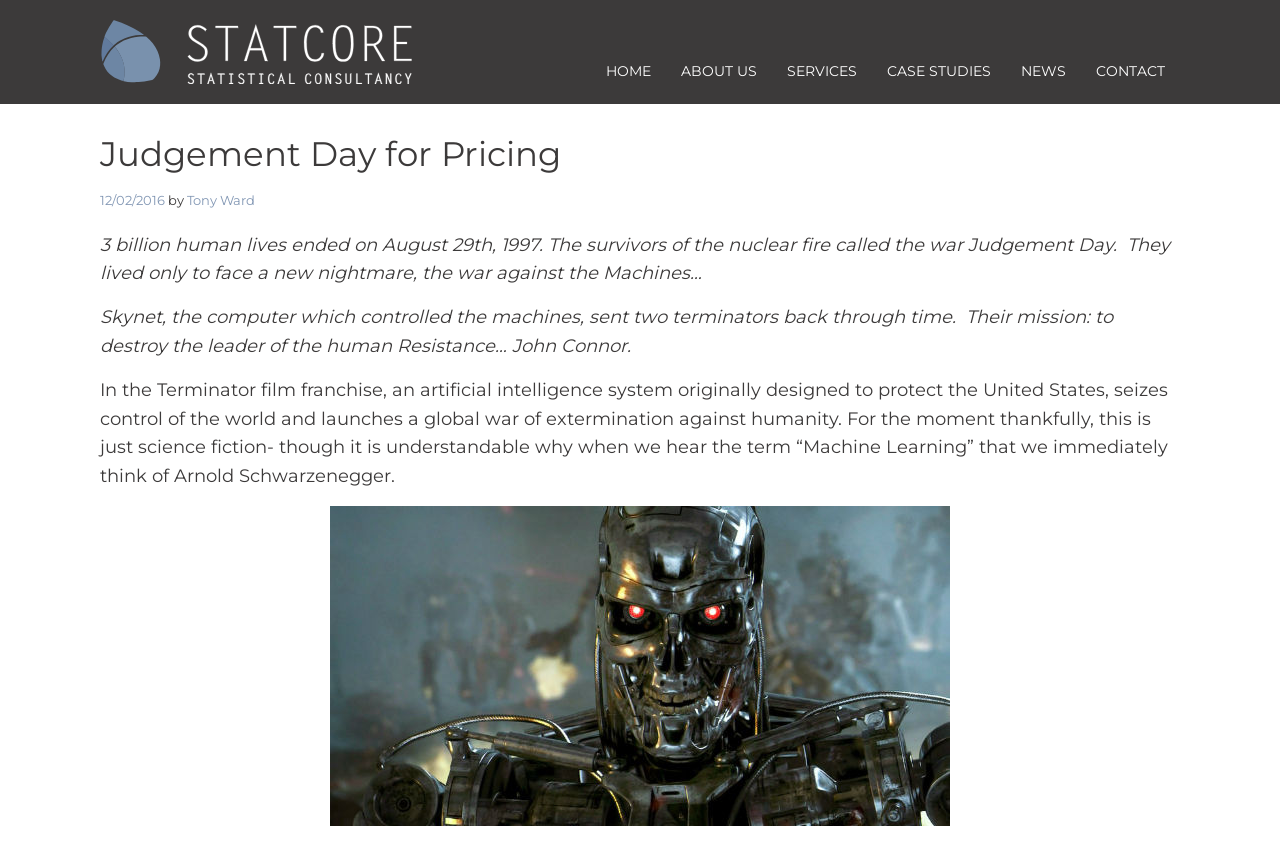Identify the bounding box coordinates of the region that needs to be clicked to carry out this instruction: "Click the 'ABOUT US' link". Provide these coordinates as four float numbers ranging from 0 to 1, i.e., [left, top, right, bottom].

[0.52, 0.062, 0.603, 0.122]